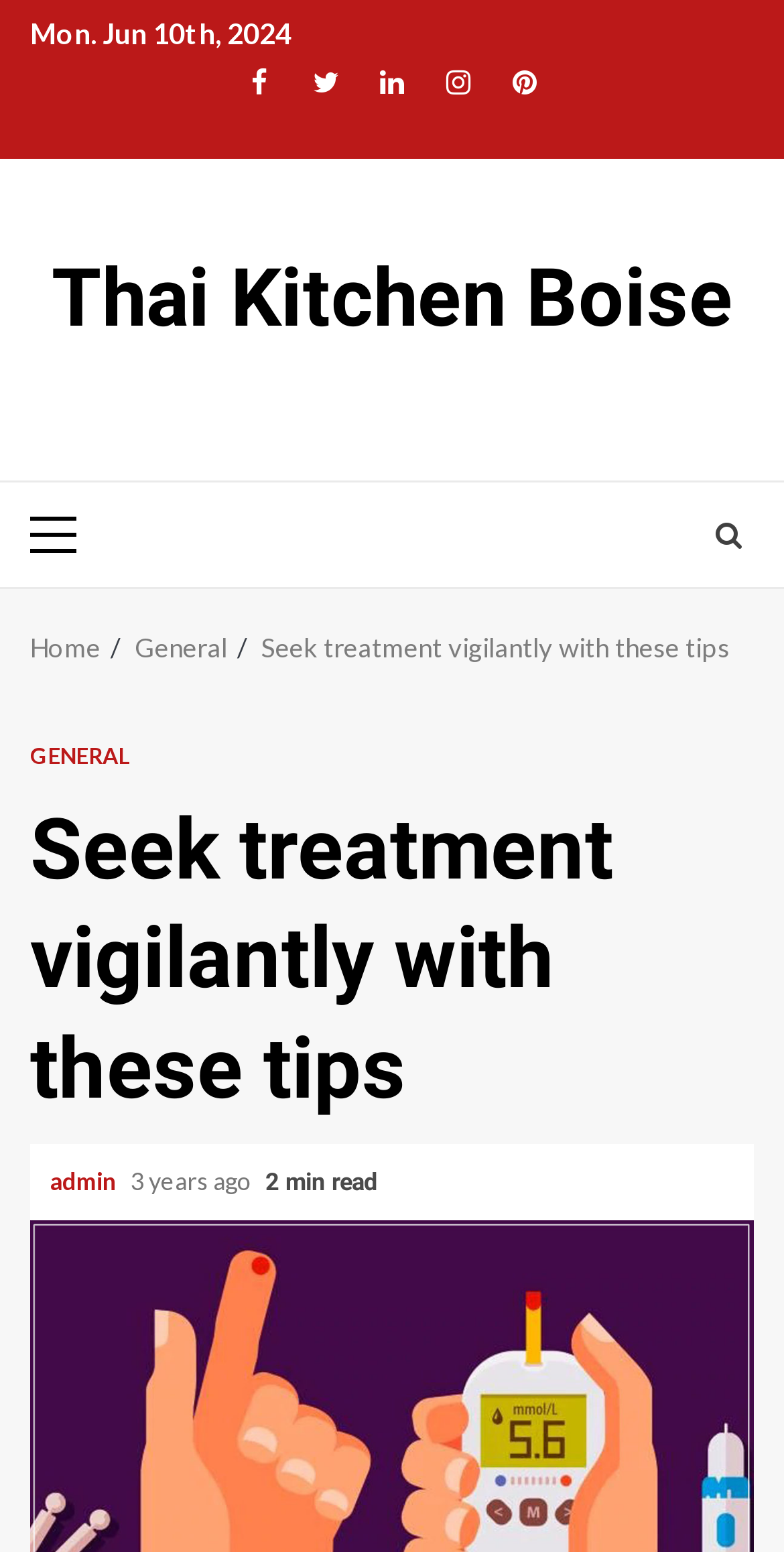Identify and provide the bounding box coordinates of the UI element described: "alt="Pailux"". The coordinates should be formatted as [left, top, right, bottom], with each number being a float between 0 and 1.

None